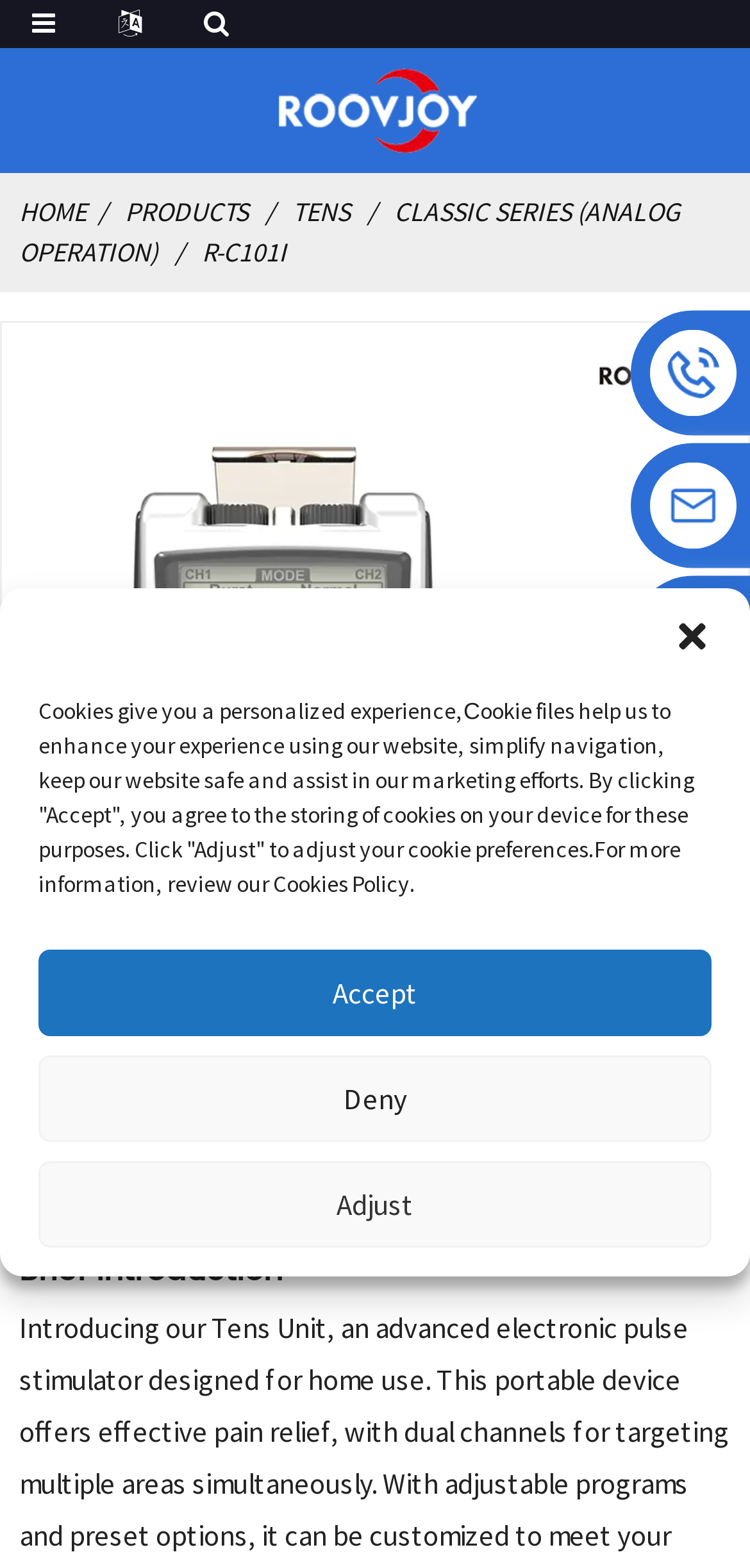What is the purpose of the buttons 'Next slide' and 'Previous slide'?
From the screenshot, provide a brief answer in one word or phrase.

To navigate slides